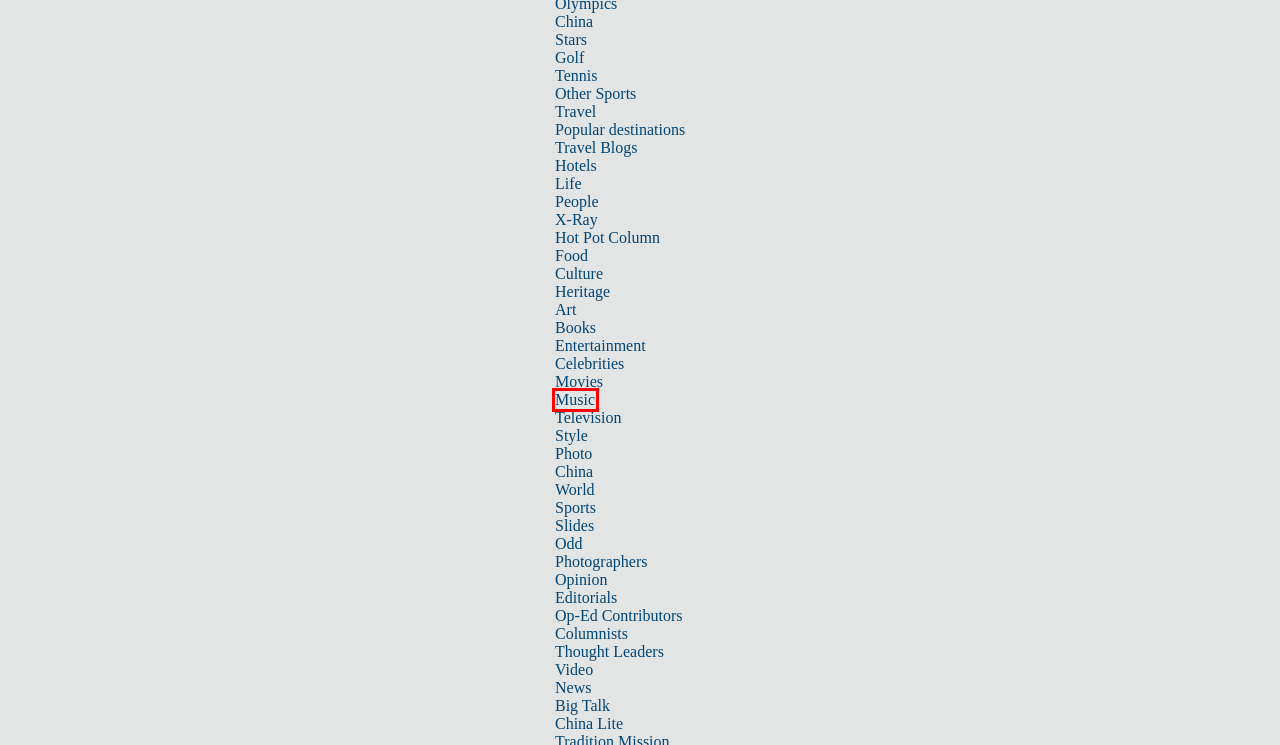Look at the screenshot of a webpage that includes a red bounding box around a UI element. Select the most appropriate webpage description that matches the page seen after clicking the highlighted element. Here are the candidates:
A. Photos - EUROPE - Chinadaily.com.cn
B. Editorials - EUROPE - Chinadaily.com.cn
C. Music
 - Chinadaily European Edition
D. Stars - EUROPE - Chinadaily.com.cn
E. Books - EUROPE - Chinadaily.com.cn
F. Style
 - Chinadaily European Edition
G. Hot Pot Column - EUROPE - Chinadaily.com.cn
H. Television
 - Chinadaily European Edition

C